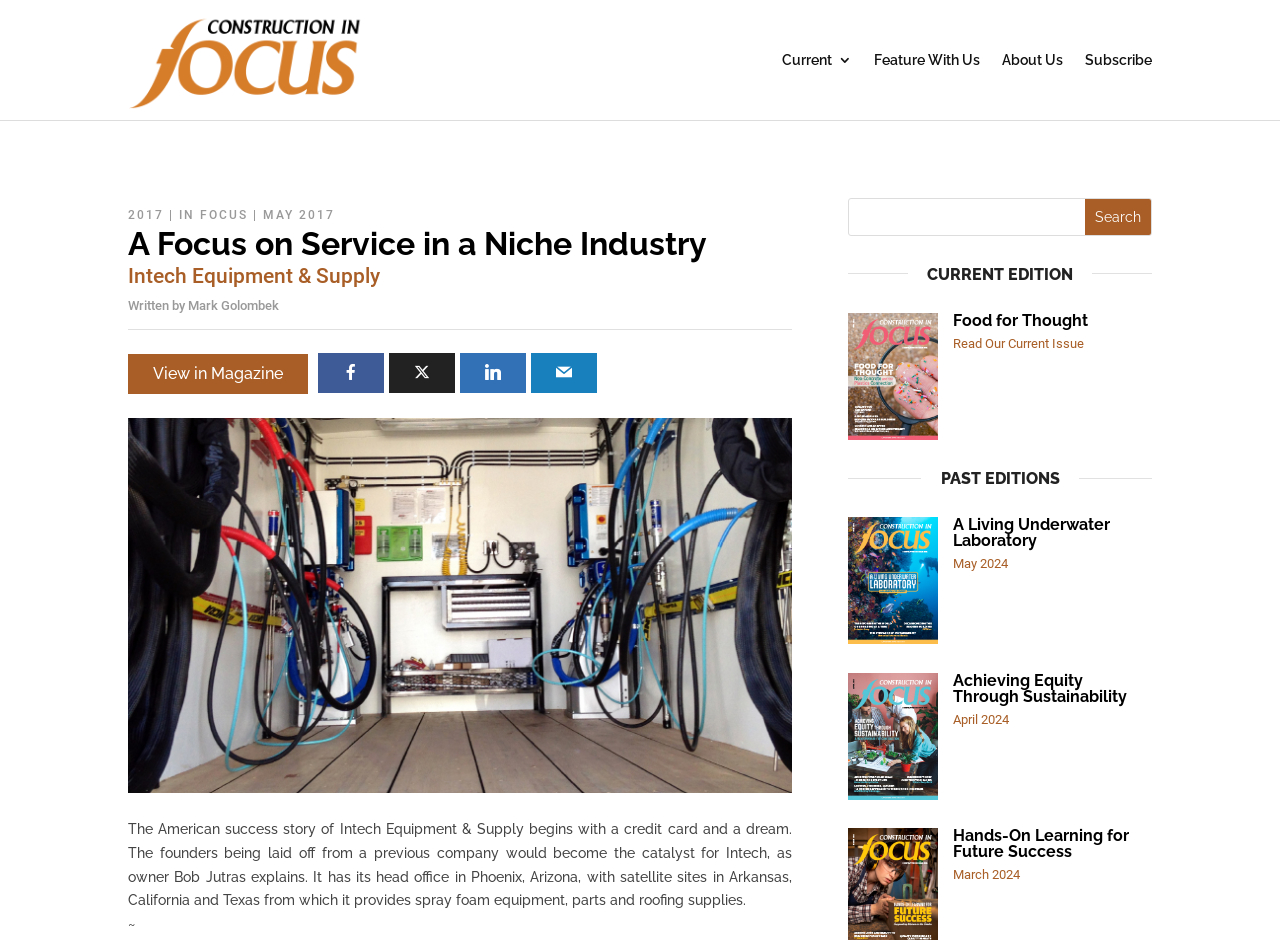Refer to the image and provide an in-depth answer to the question: 
How many past editions are listed?

I counted the number of layout table elements that contain headings and static text elements with dates (May 2024, April 2024, March 2024) and found that there are 3 past editions listed.